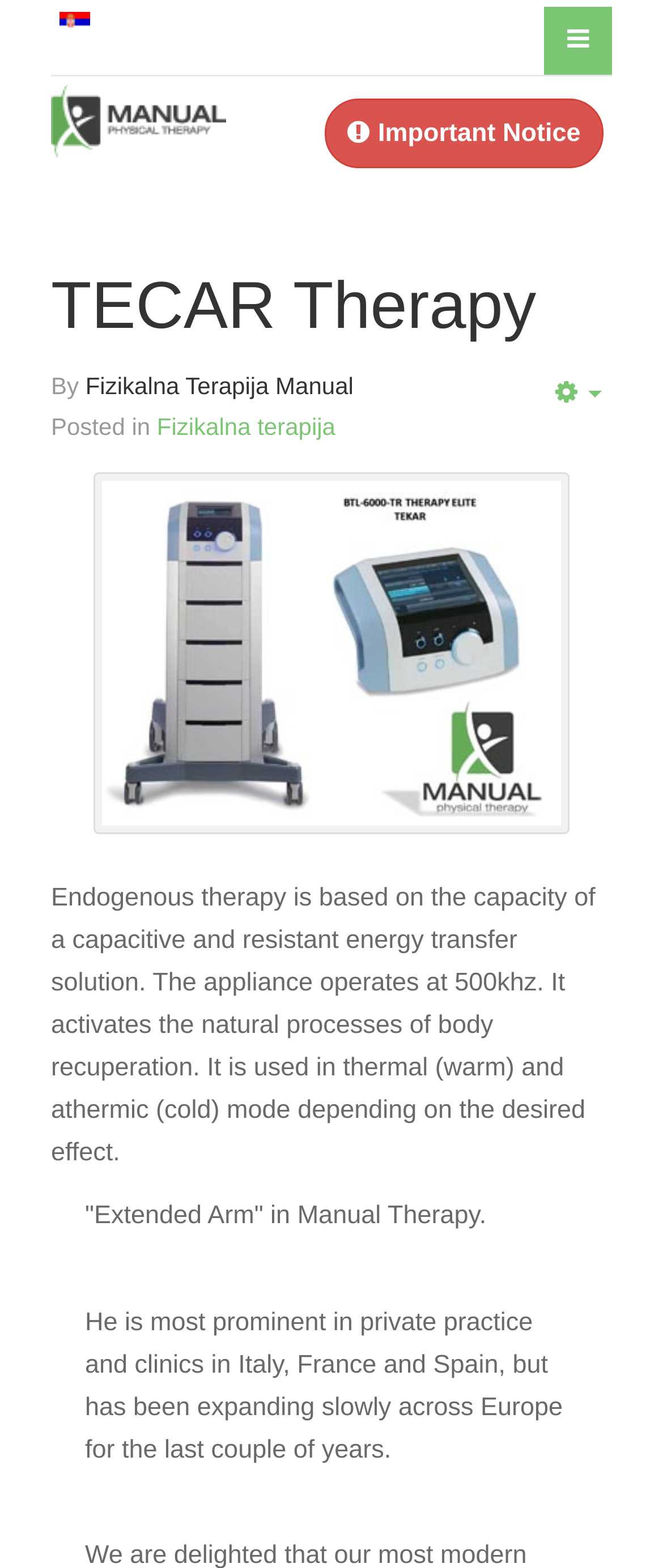What is the mode of operation of the appliance?
Based on the image content, provide your answer in one word or a short phrase.

Thermal and athermic